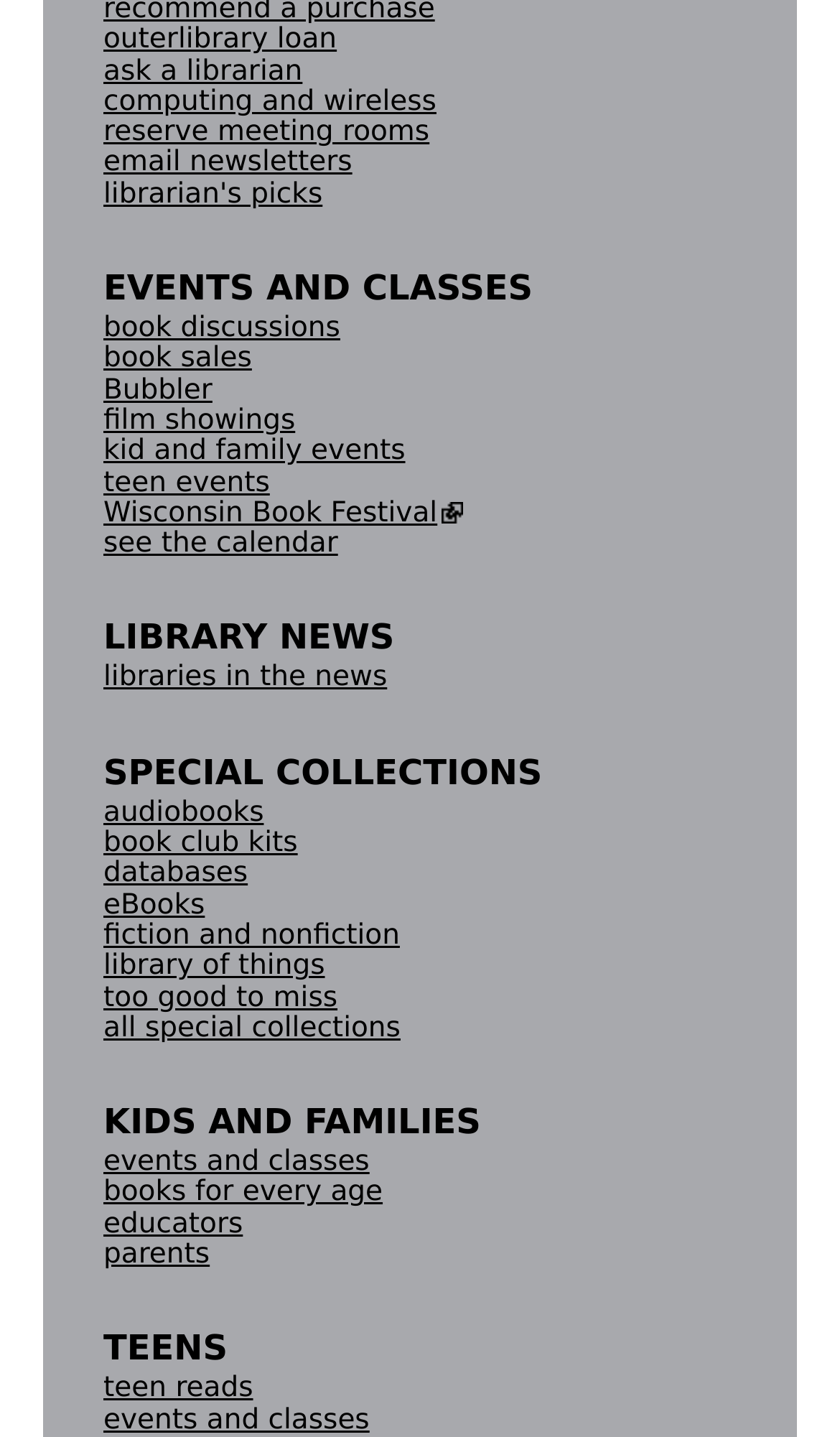Give the bounding box coordinates for this UI element: "events and classes". The coordinates should be four float numbers between 0 and 1, arranged as [left, top, right, bottom].

[0.123, 0.977, 0.44, 0.999]